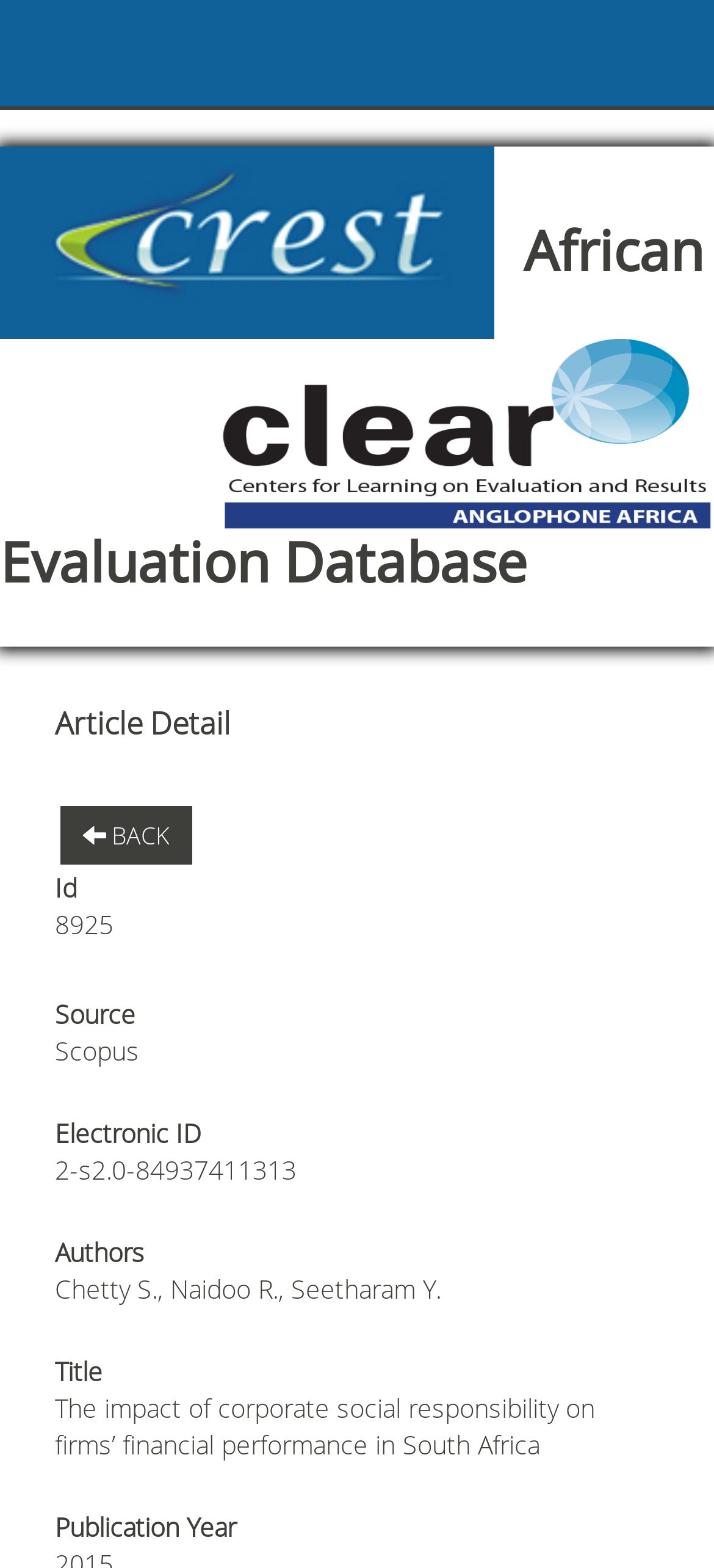What is the publication year of the article?
From the image, provide a succinct answer in one word or a short phrase.

Not specified